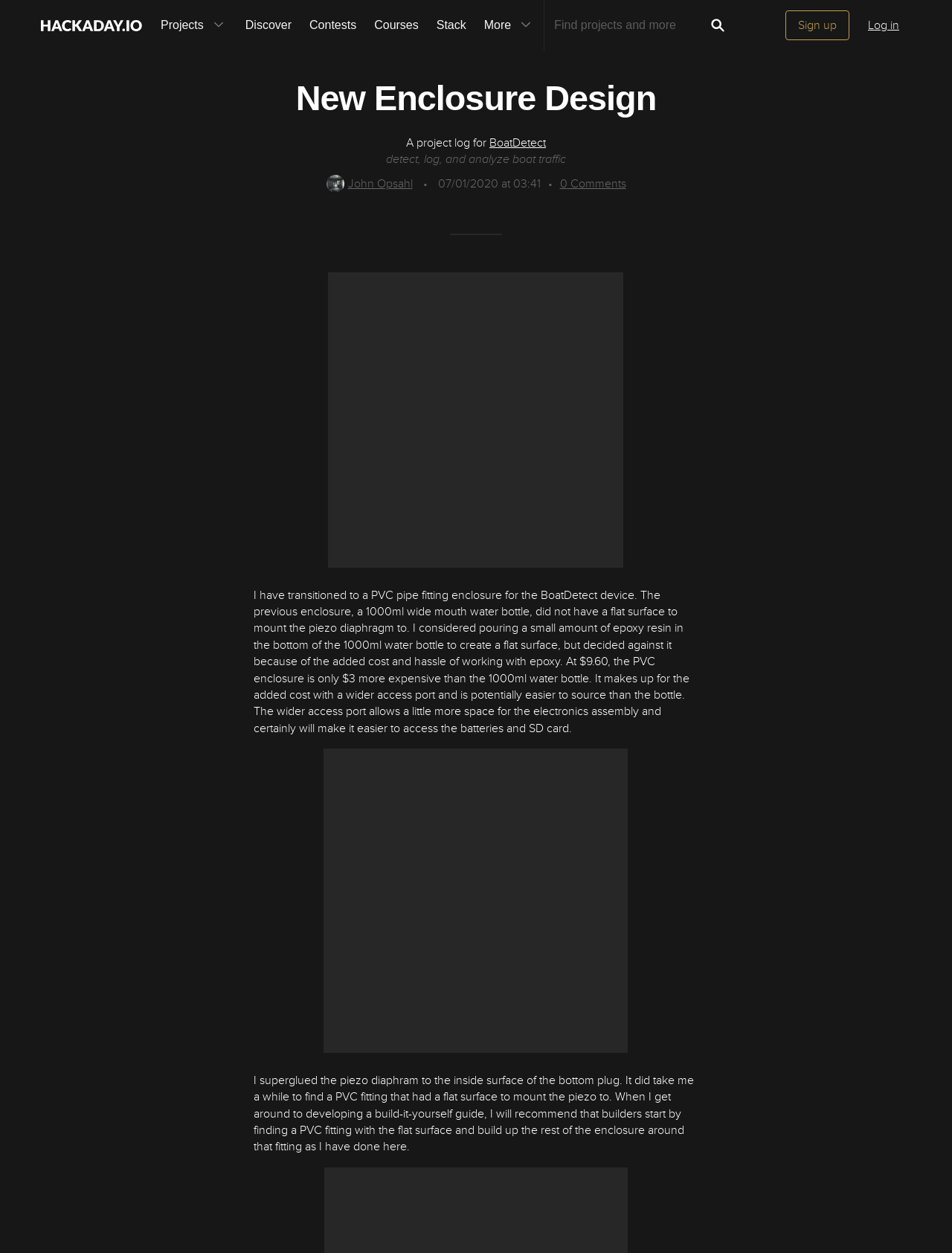Specify the bounding box coordinates of the area to click in order to follow the given instruction: "Read the project log."

[0.267, 0.469, 0.725, 0.587]